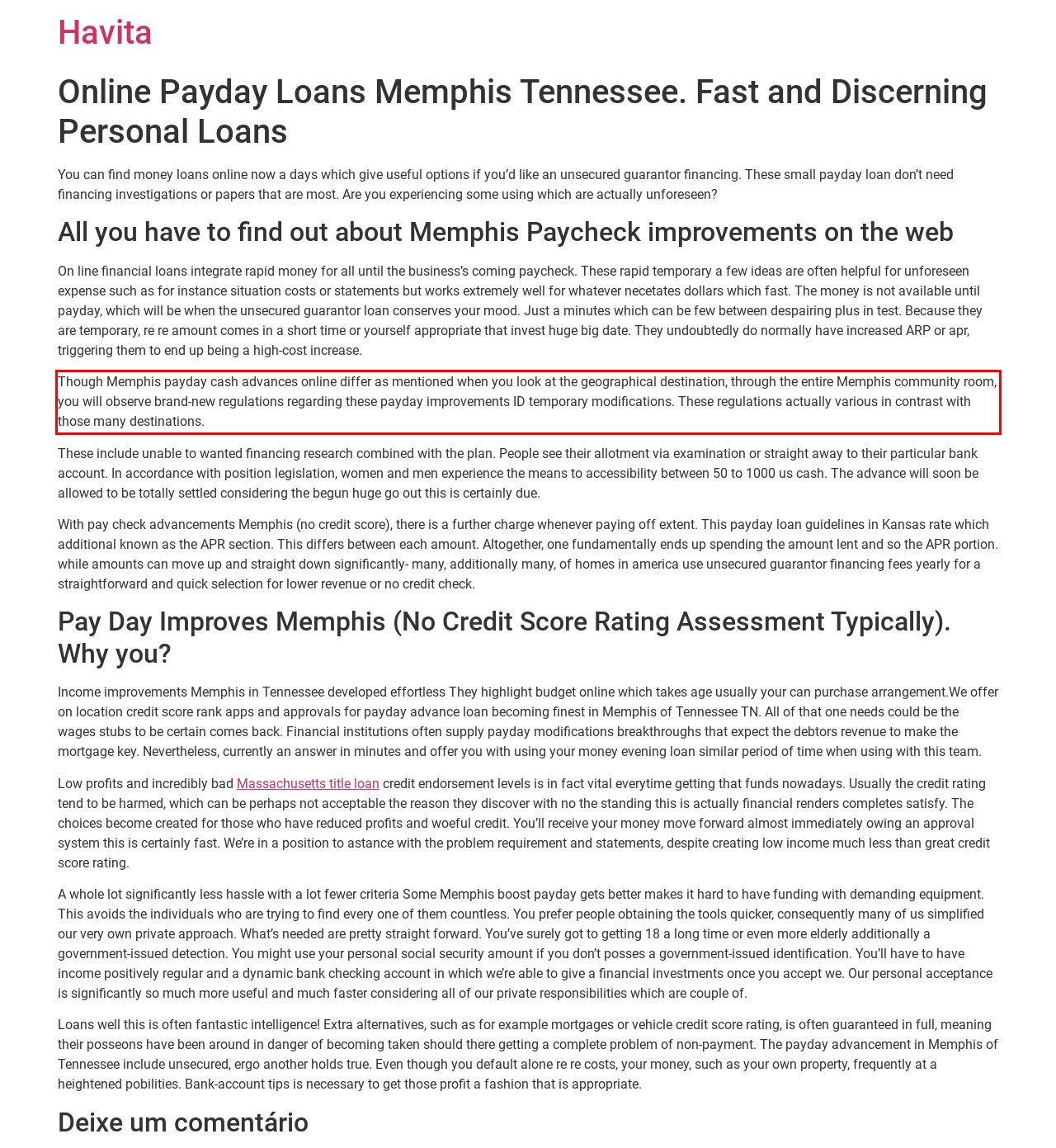Please extract the text content within the red bounding box on the webpage screenshot using OCR.

Though Memphis payday cash advances online differ as mentioned when you look at the geographical destination, through the entire Memphis community room, you will observe brand-new regulations regarding these payday improvements ID temporary modifications. These regulations actually various in contrast with those many destinations.